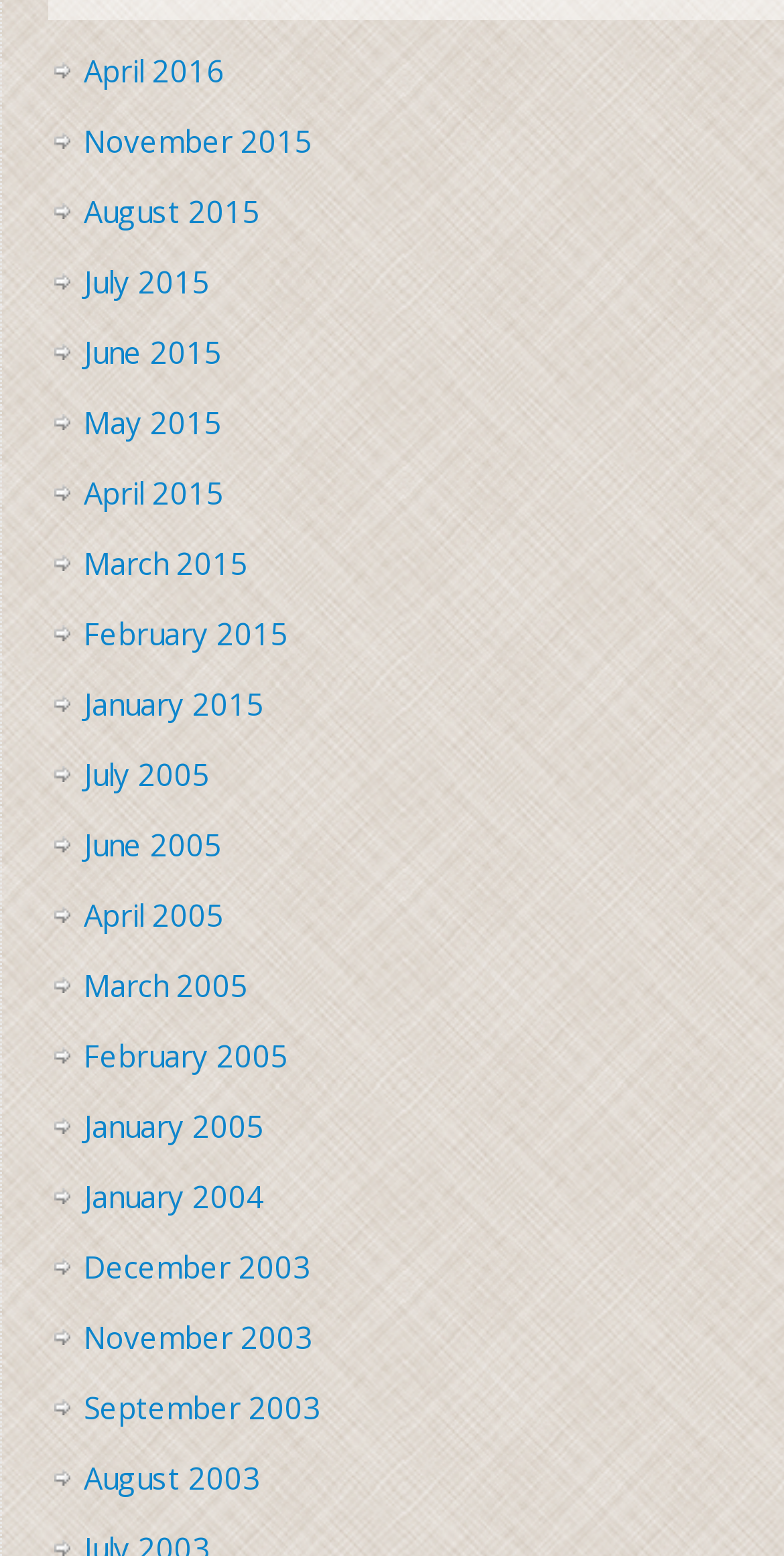Please specify the bounding box coordinates of the clickable region necessary for completing the following instruction: "view April 2016 archives". The coordinates must consist of four float numbers between 0 and 1, i.e., [left, top, right, bottom].

[0.106, 0.032, 0.286, 0.058]